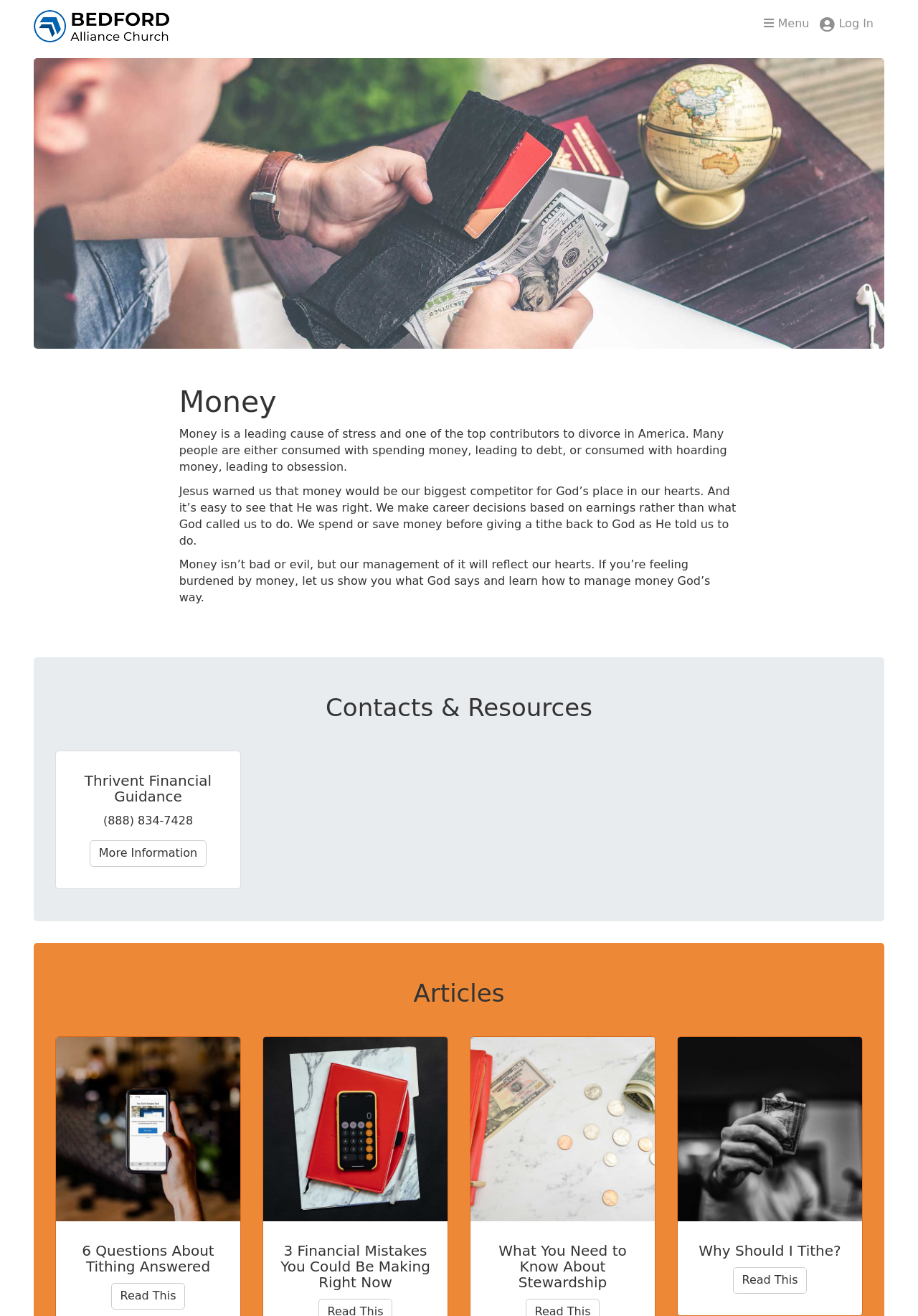What is the purpose of the 'Log In' link?
Respond to the question with a single word or phrase according to the image.

To log in to the website